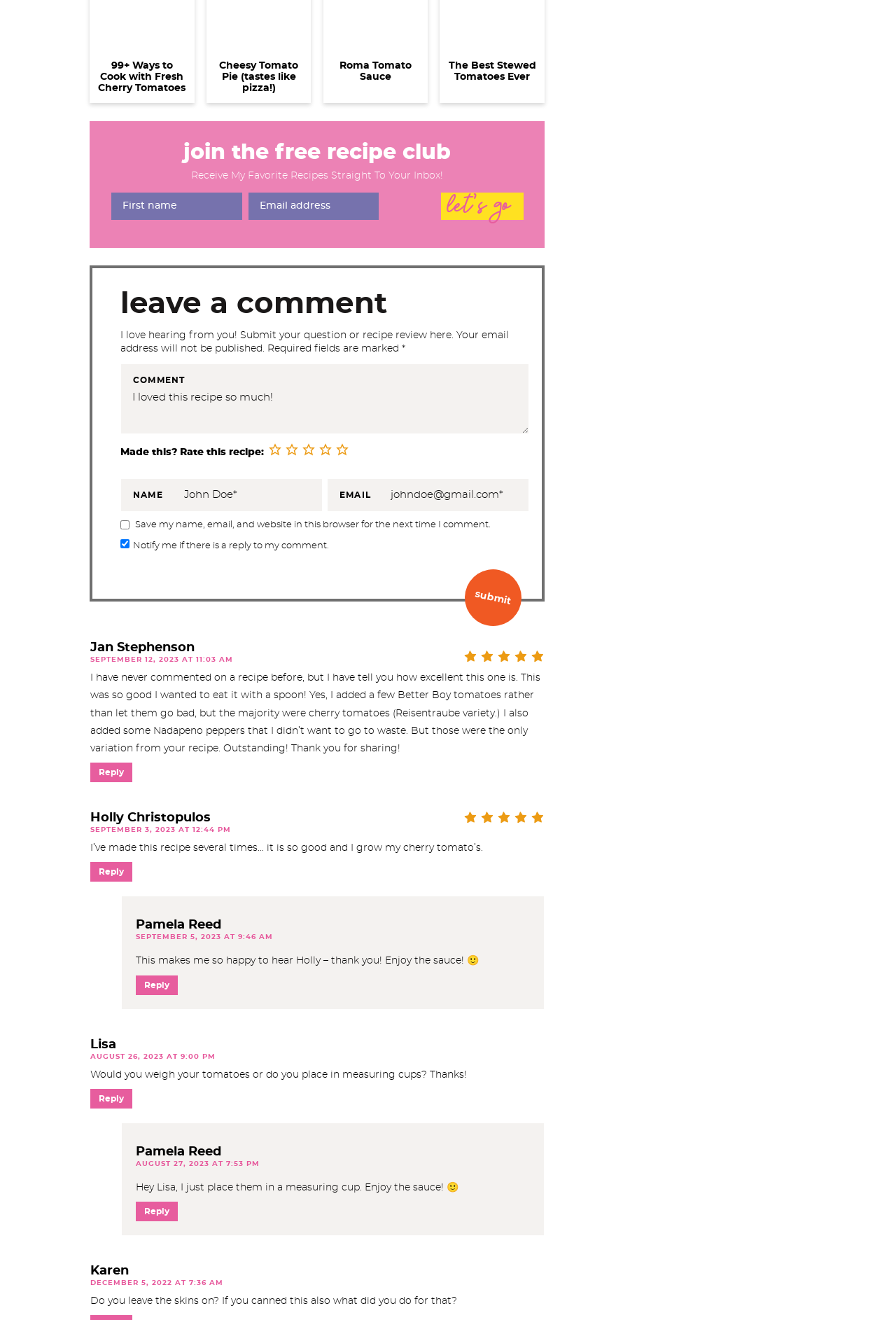Please find the bounding box coordinates in the format (top-left x, top-left y, bottom-right x, bottom-right y) for the given element description. Ensure the coordinates are floating point numbers between 0 and 1. Description: Let's Go

[0.492, 0.146, 0.584, 0.166]